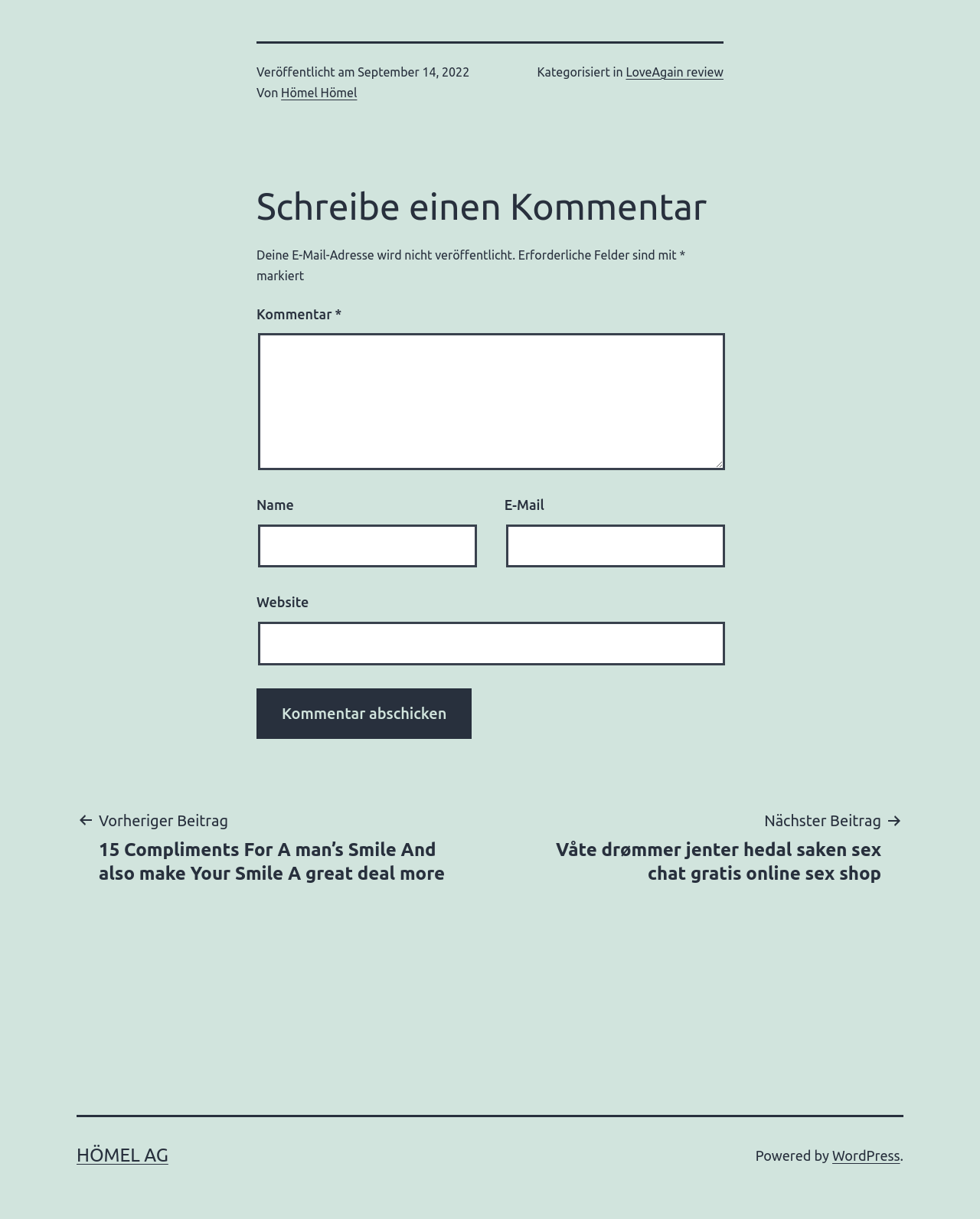Can you find the bounding box coordinates of the area I should click to execute the following instruction: "Visit the previous post"?

[0.078, 0.662, 0.492, 0.726]